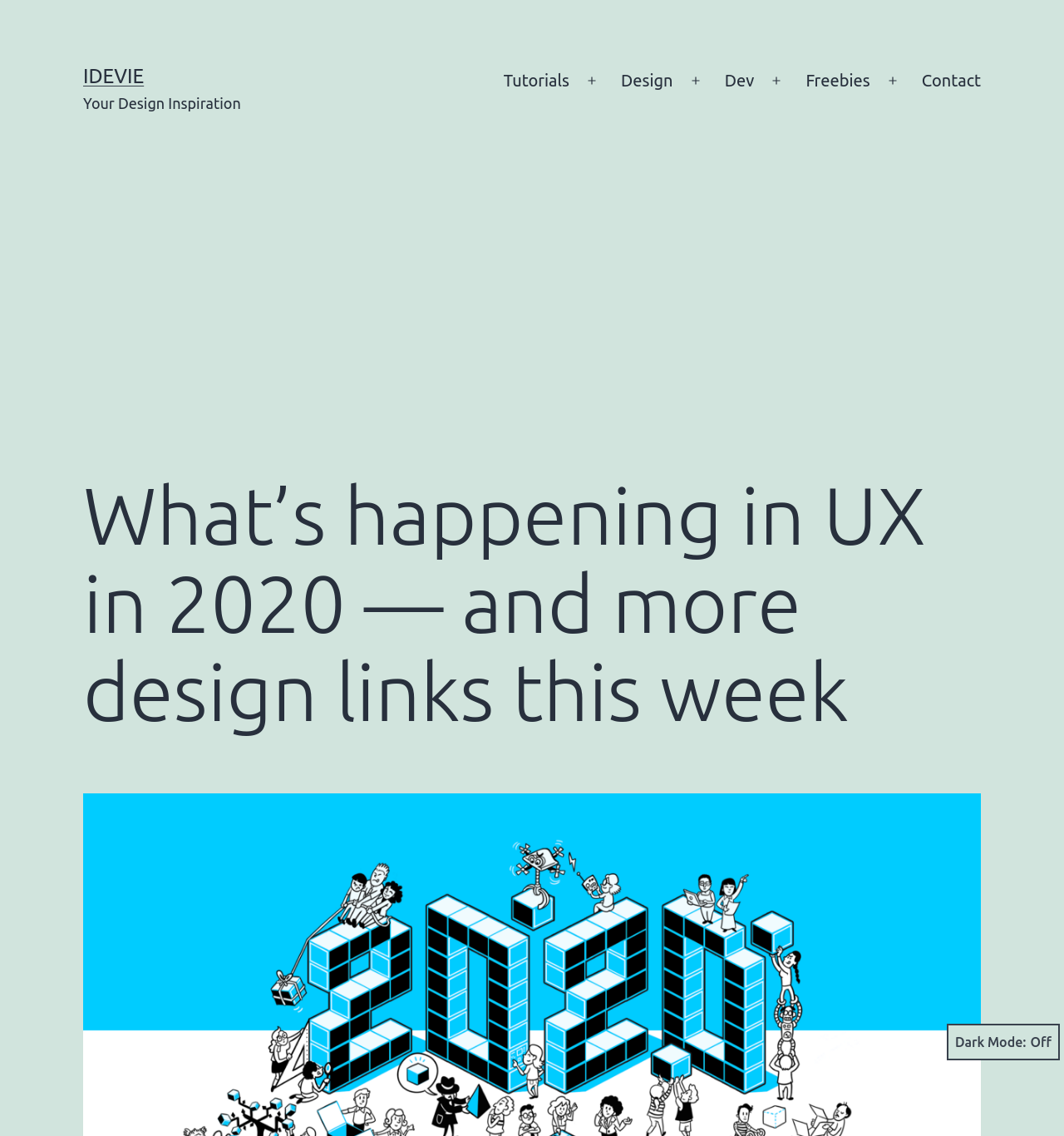Please provide the bounding box coordinates for the element that needs to be clicked to perform the instruction: "Click on IDEVIE link". The coordinates must consist of four float numbers between 0 and 1, formatted as [left, top, right, bottom].

[0.078, 0.057, 0.135, 0.077]